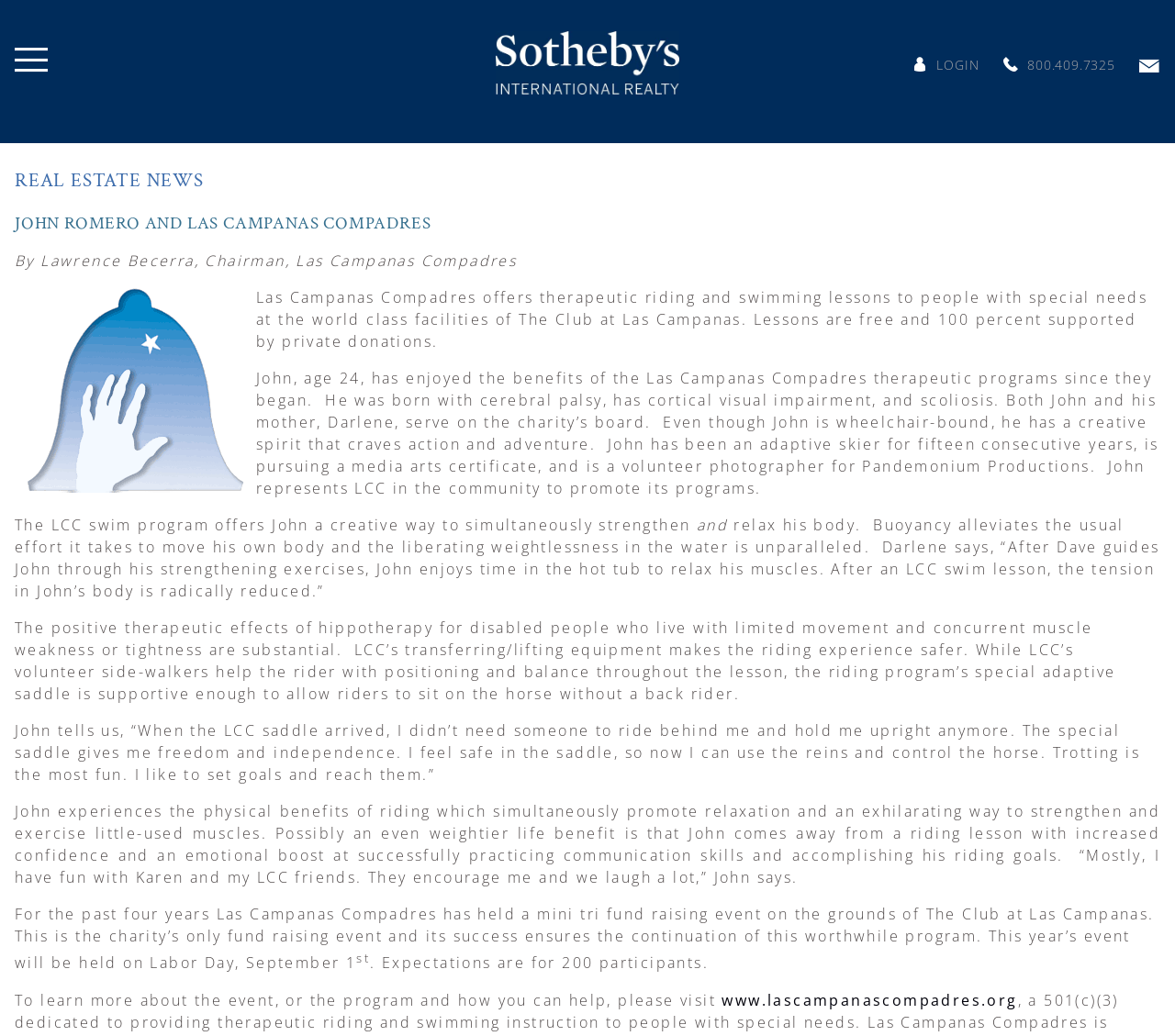What is John's age?
Please answer the question with a single word or phrase, referencing the image.

24